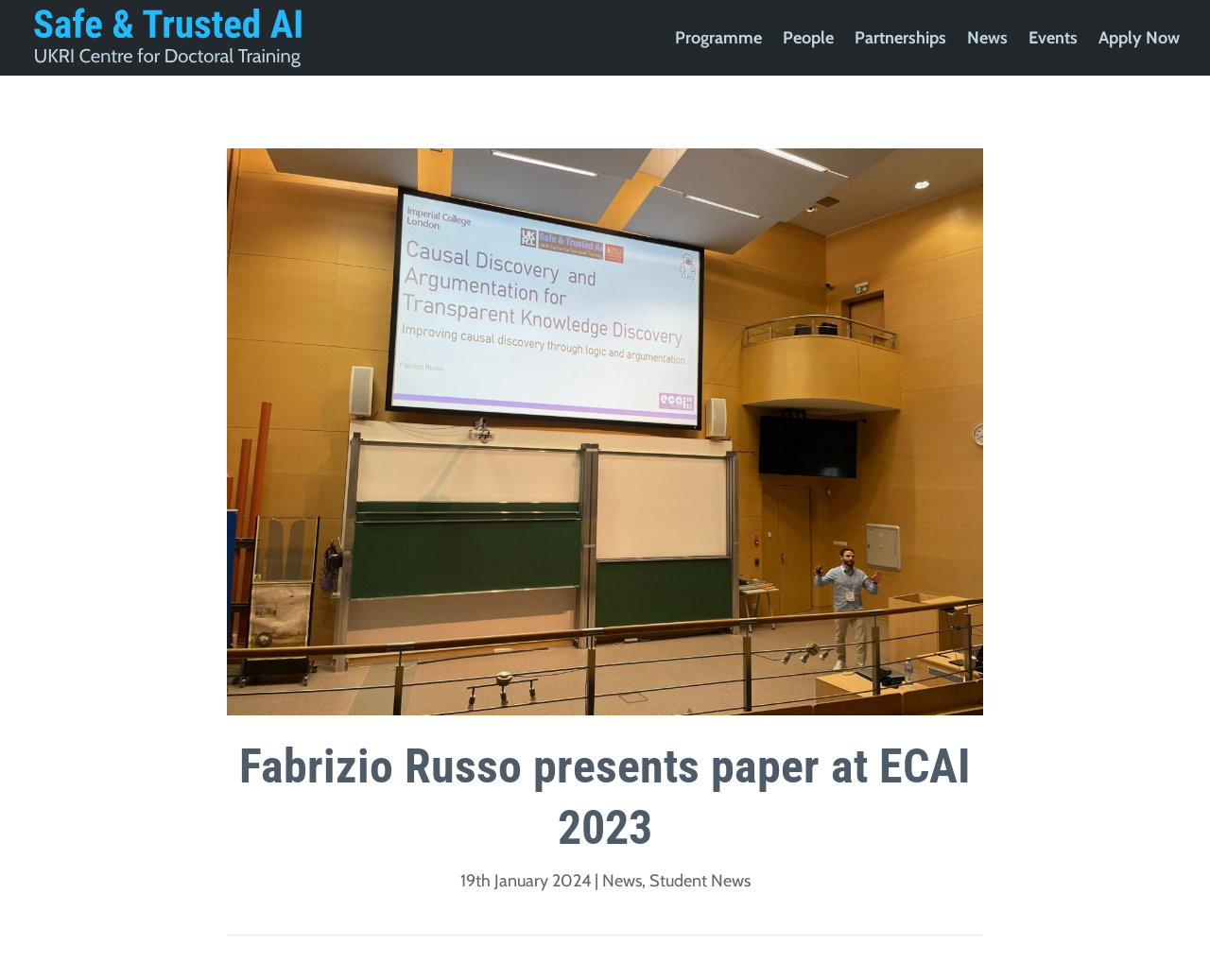Please provide a brief answer to the following inquiry using a single word or phrase:
How many links are there in the top navigation bar?

6